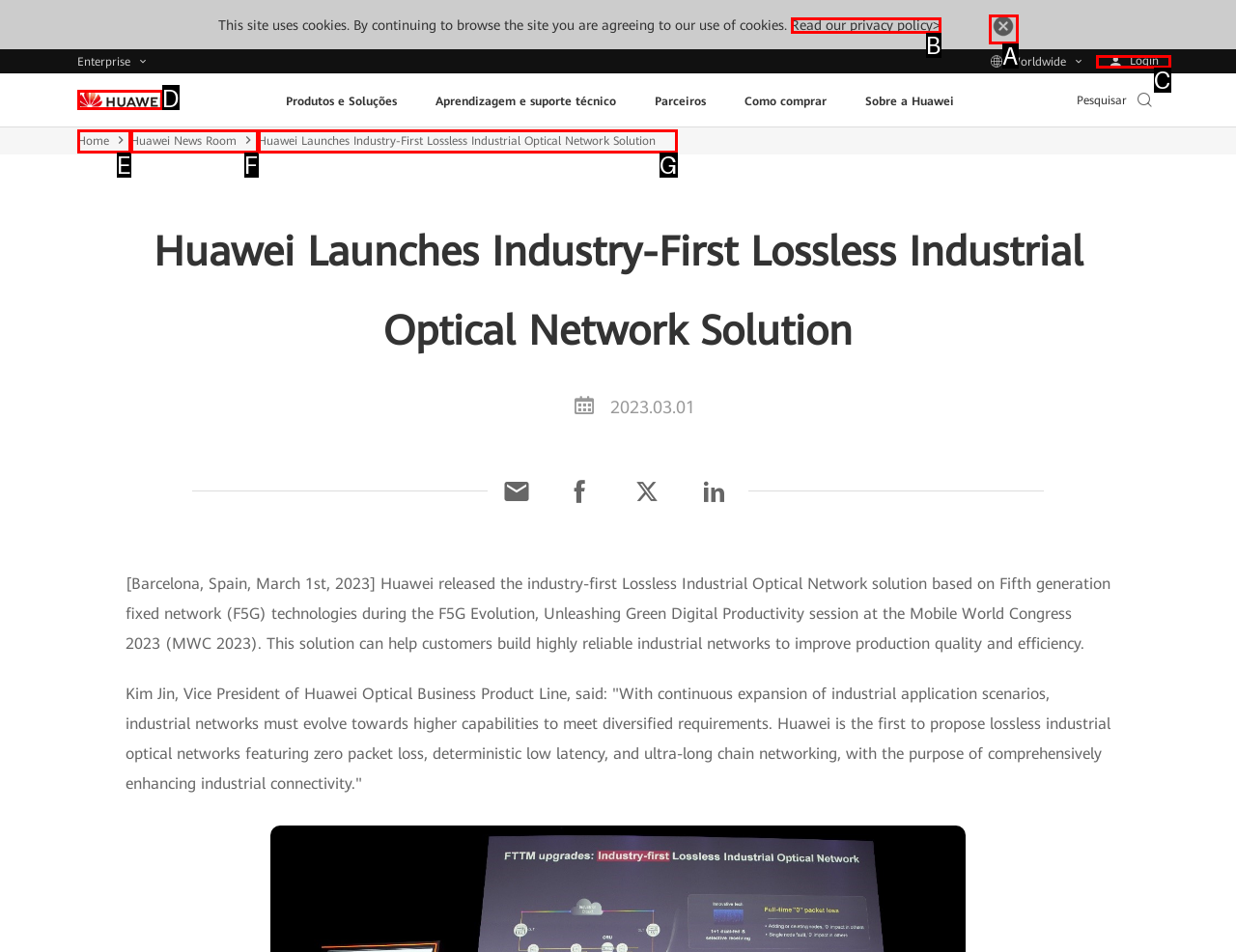Choose the HTML element that best fits the given description: parent_node: Produtos e Soluções title="Huawei". Answer by stating the letter of the option.

D